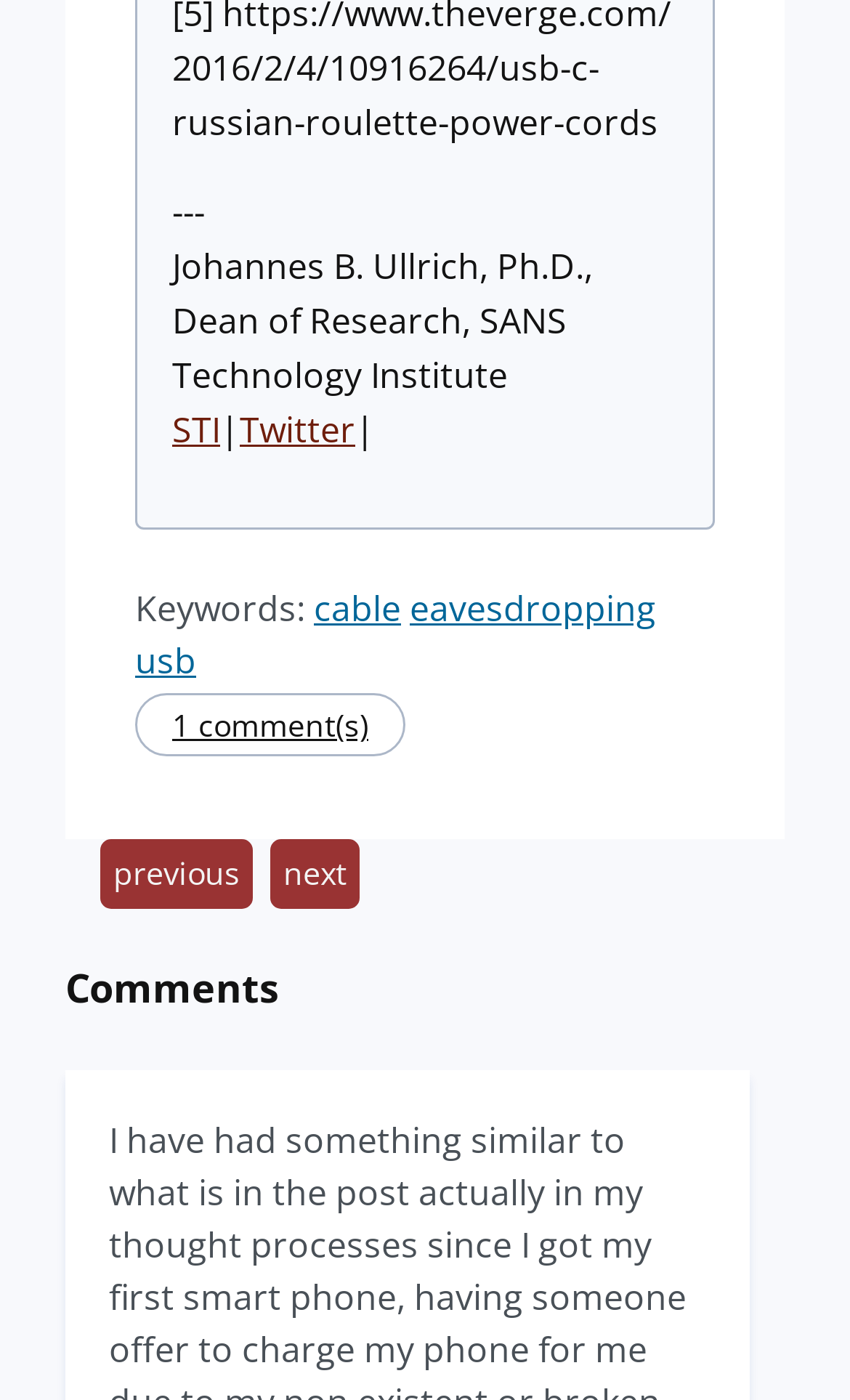Please provide a brief answer to the following inquiry using a single word or phrase:
What is the text of the heading above the comments section?

Comments